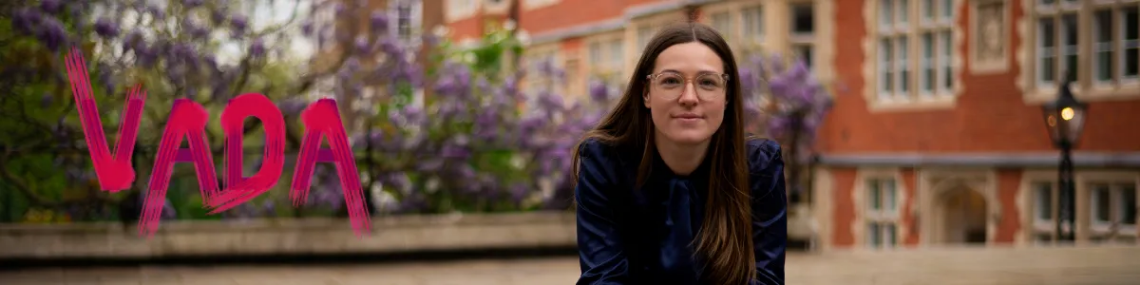Please provide a detailed answer to the question below based on the screenshot: 
What is the tone of the woman's expression in the image?

The caption describes the woman's expression as thoughtful, which implies a sense of contemplation or introspection, suggesting that she is engaged in deep thinking or reflection.